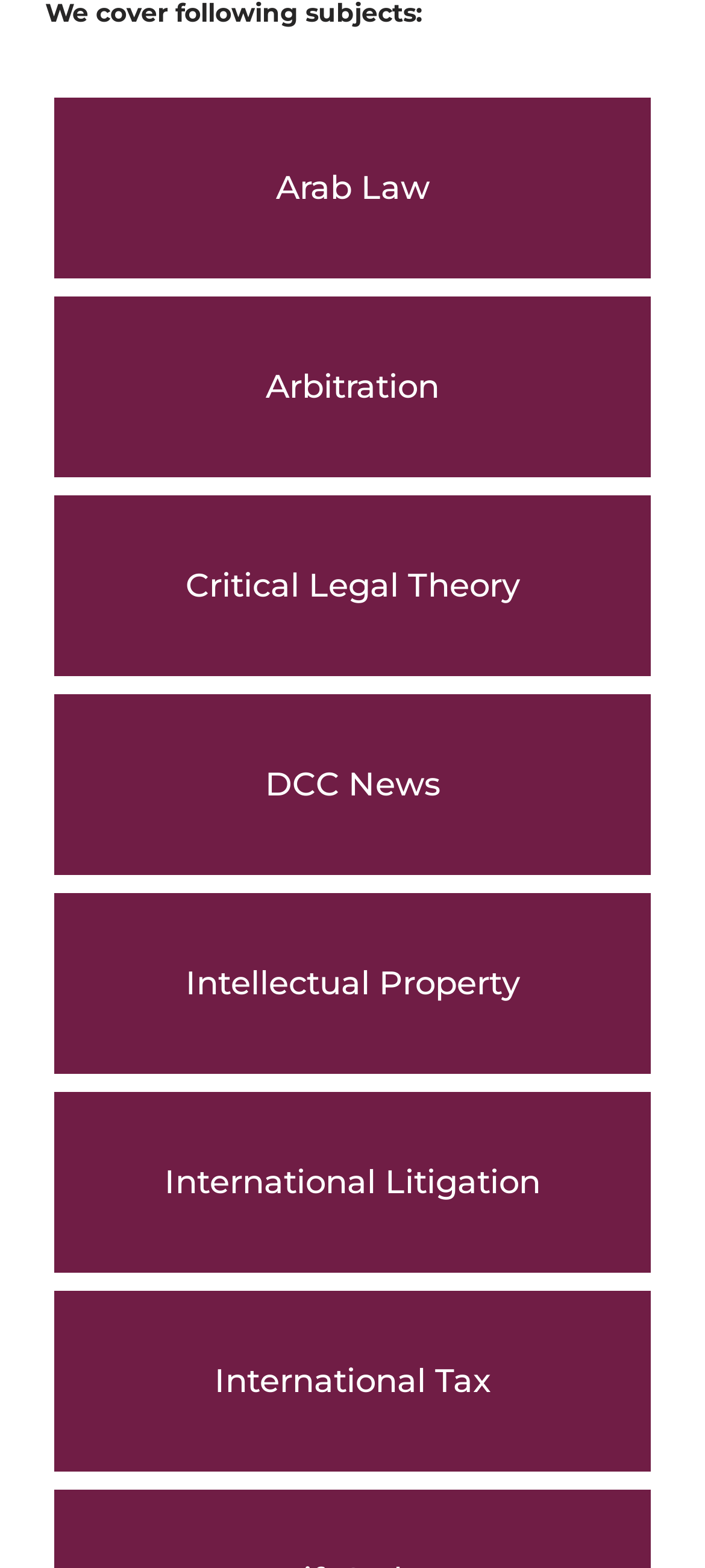Locate the bounding box coordinates of the region to be clicked to comply with the following instruction: "Browse the 'Arab Law' section". The coordinates must be four float numbers between 0 and 1, in the form [left, top, right, bottom].

[0.077, 0.062, 0.923, 0.177]